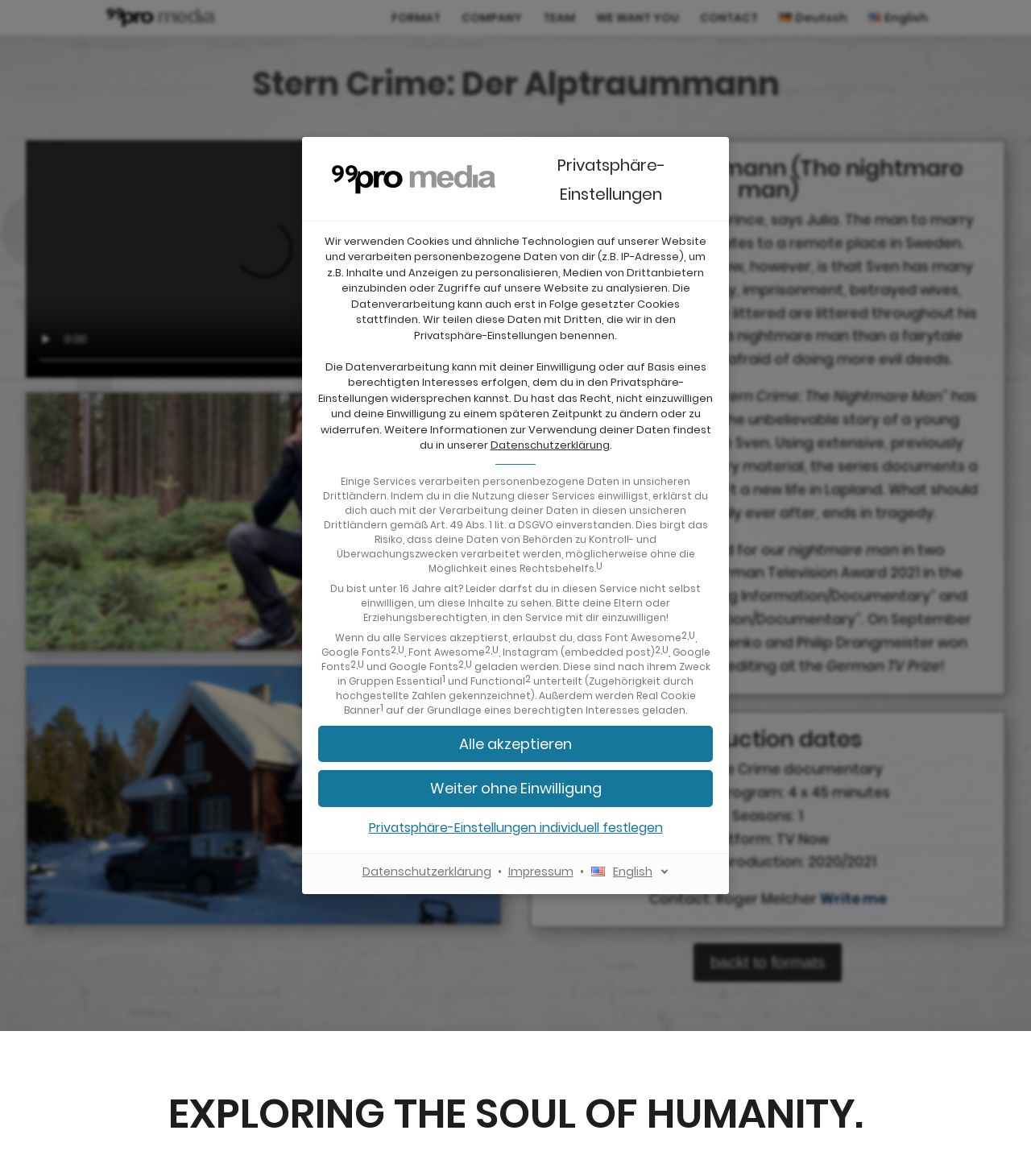Identify the bounding box coordinates of the clickable region to carry out the given instruction: "Select the language".

[0.572, 0.733, 0.649, 0.75]